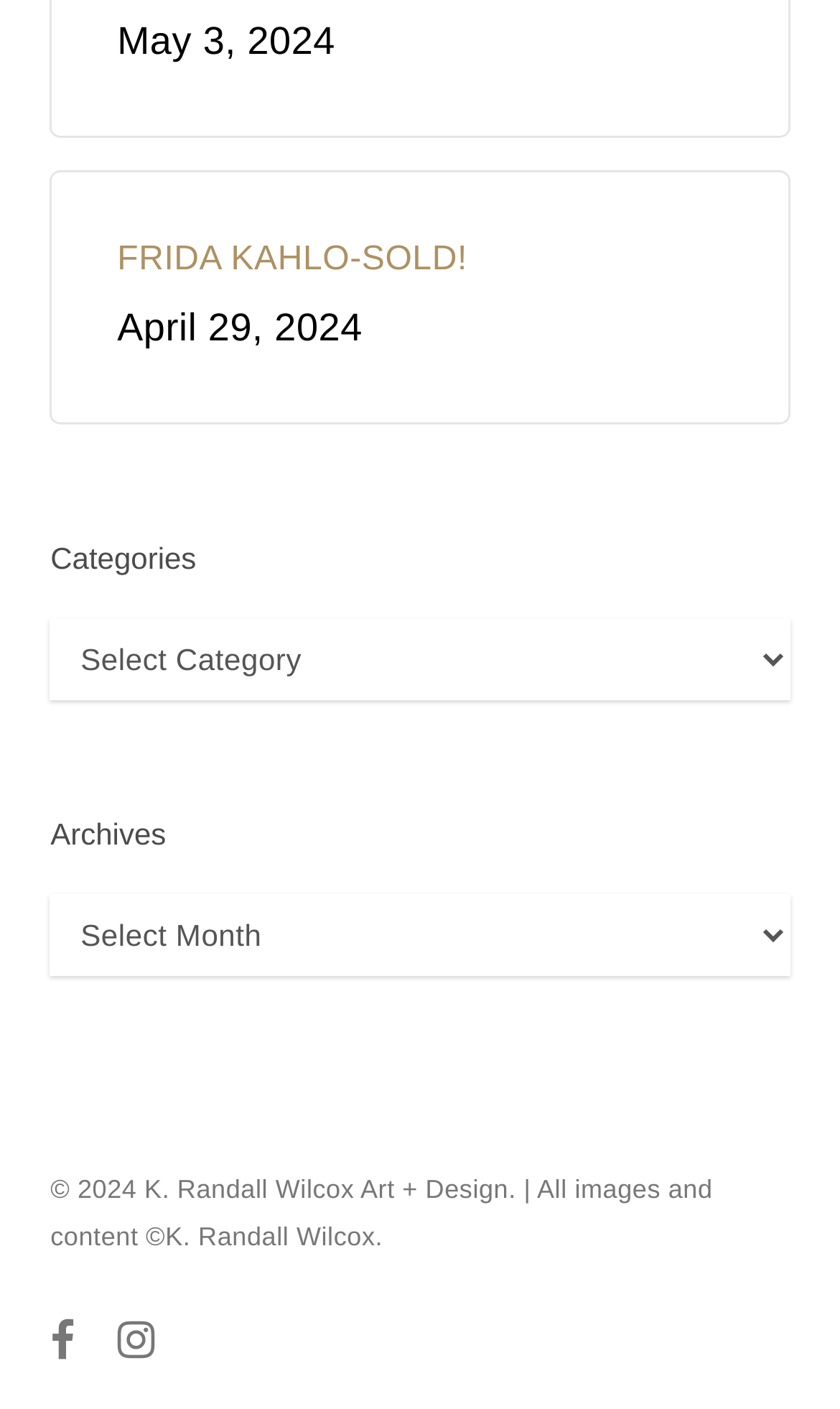Answer the following query concisely with a single word or phrase:
What are the two categories present on the webpage?

Categories, Archives